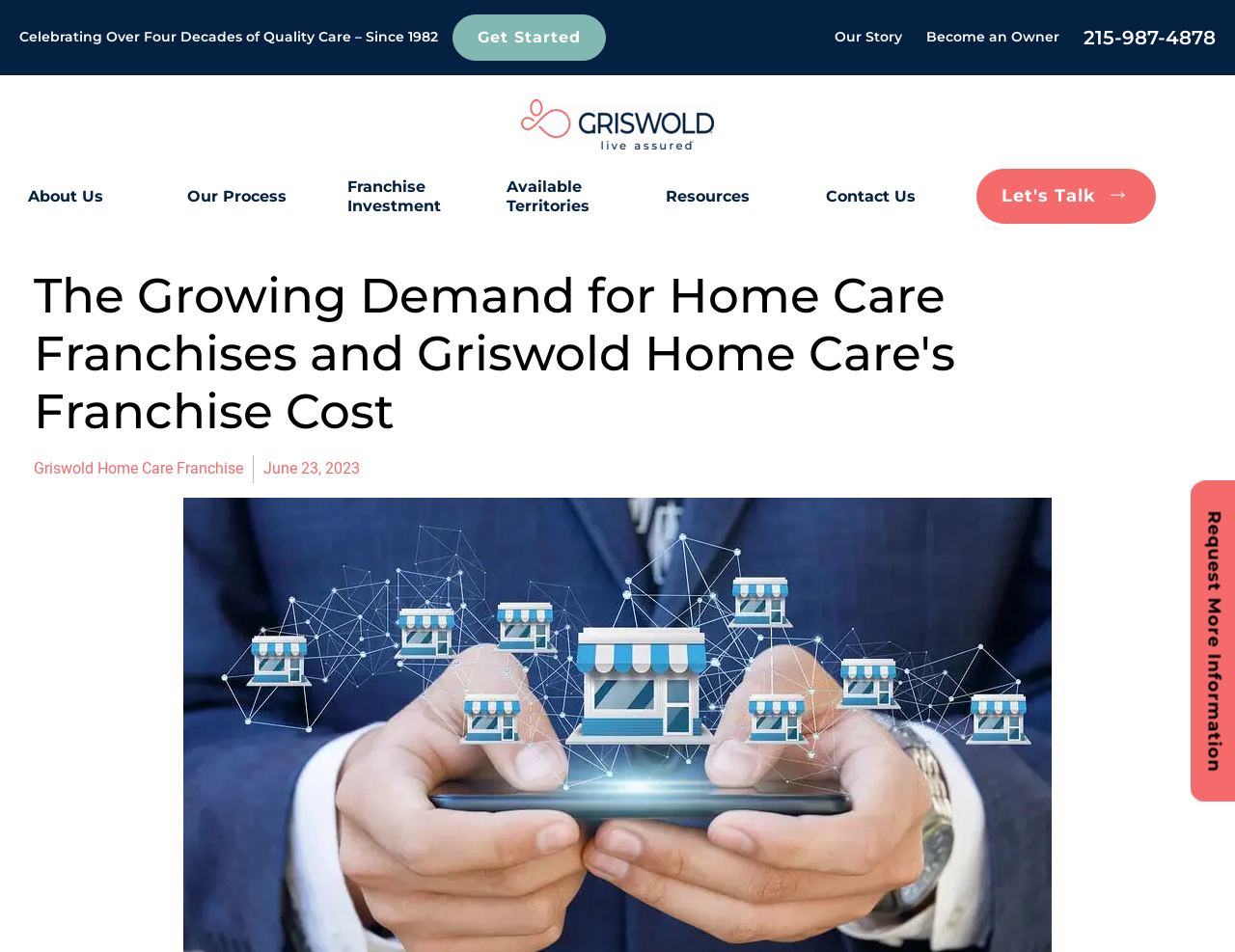What is the date mentioned on the webpage?
Answer with a single word or short phrase according to what you see in the image.

June 23, 2023